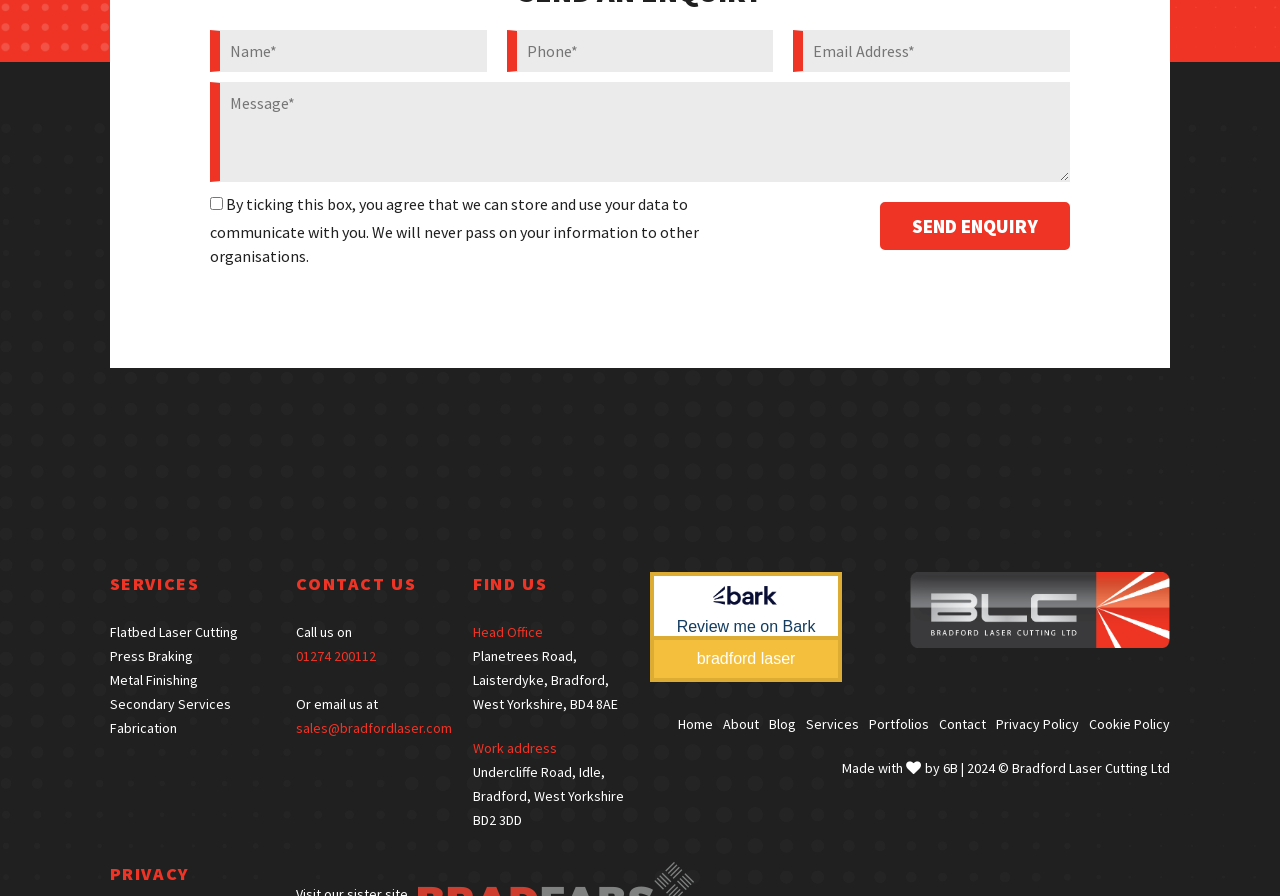Identify the bounding box of the UI element described as follows: "aria-label="Open Search Bar"". Provide the coordinates as four float numbers in the range of 0 to 1 [left, top, right, bottom].

None